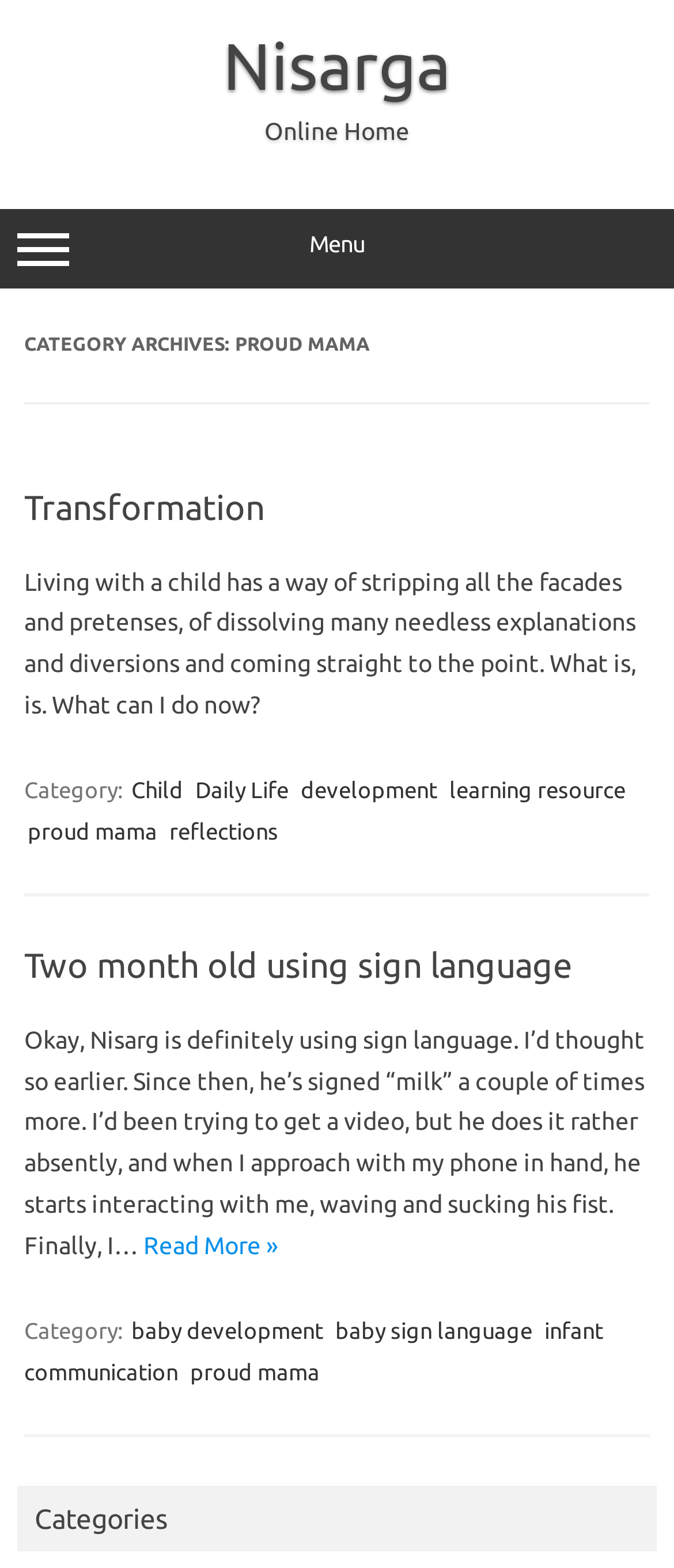Answer the following inquiry with a single word or phrase:
What is the category of the first article?

Transformation